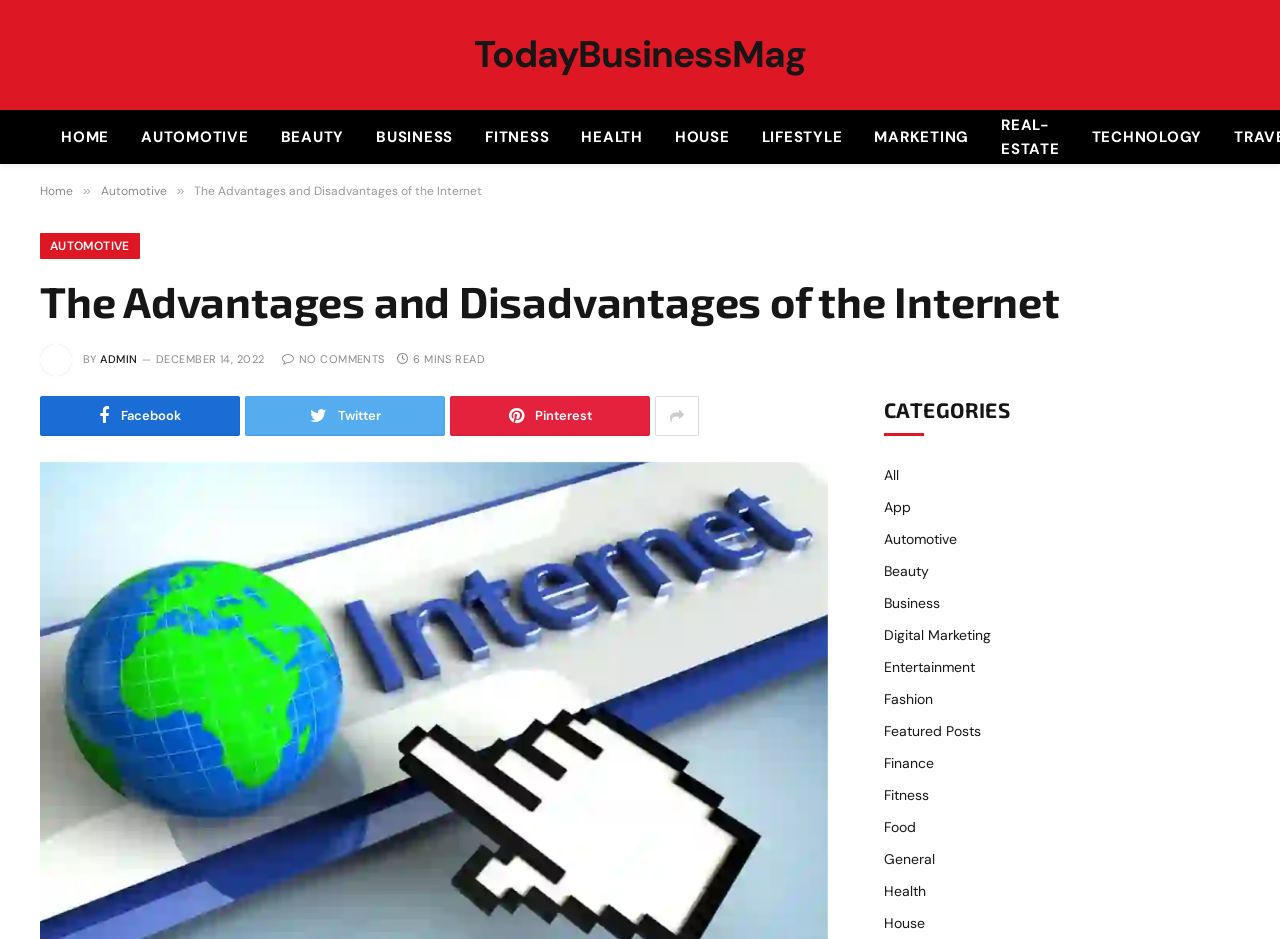Answer the question below using just one word or a short phrase: 
How many minutes does it take to read the article?

6 MINS